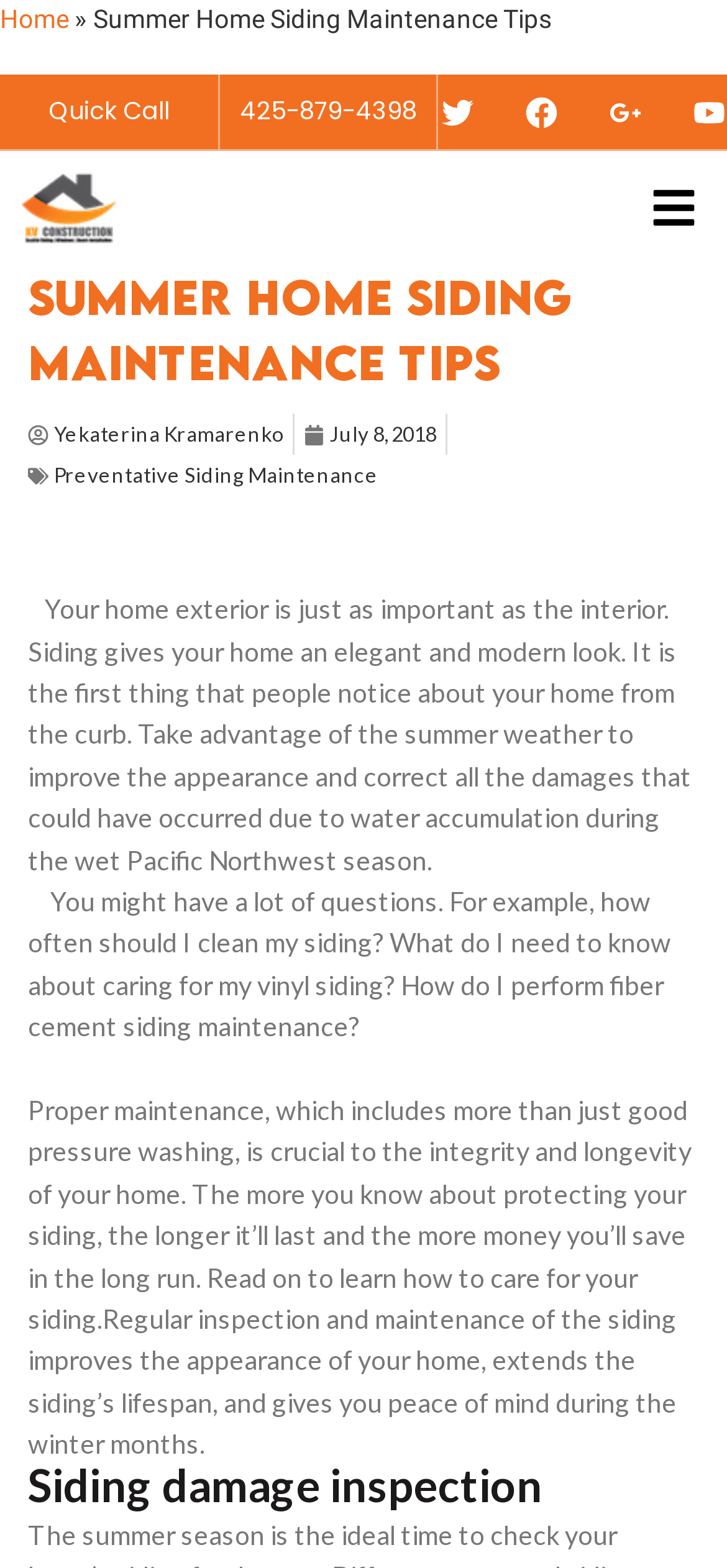Can you give a comprehensive explanation to the question given the content of the image?
What social media platforms are linked?

I found the social media links by searching for link elements with text values that match common social media platform names. The elements with IDs 636, 637, 638, and 639 have text values 'Twitter', 'Facebook', 'Google-plus-g', and 'Youtube', respectively, which suggests that these social media platforms are linked from the webpage.